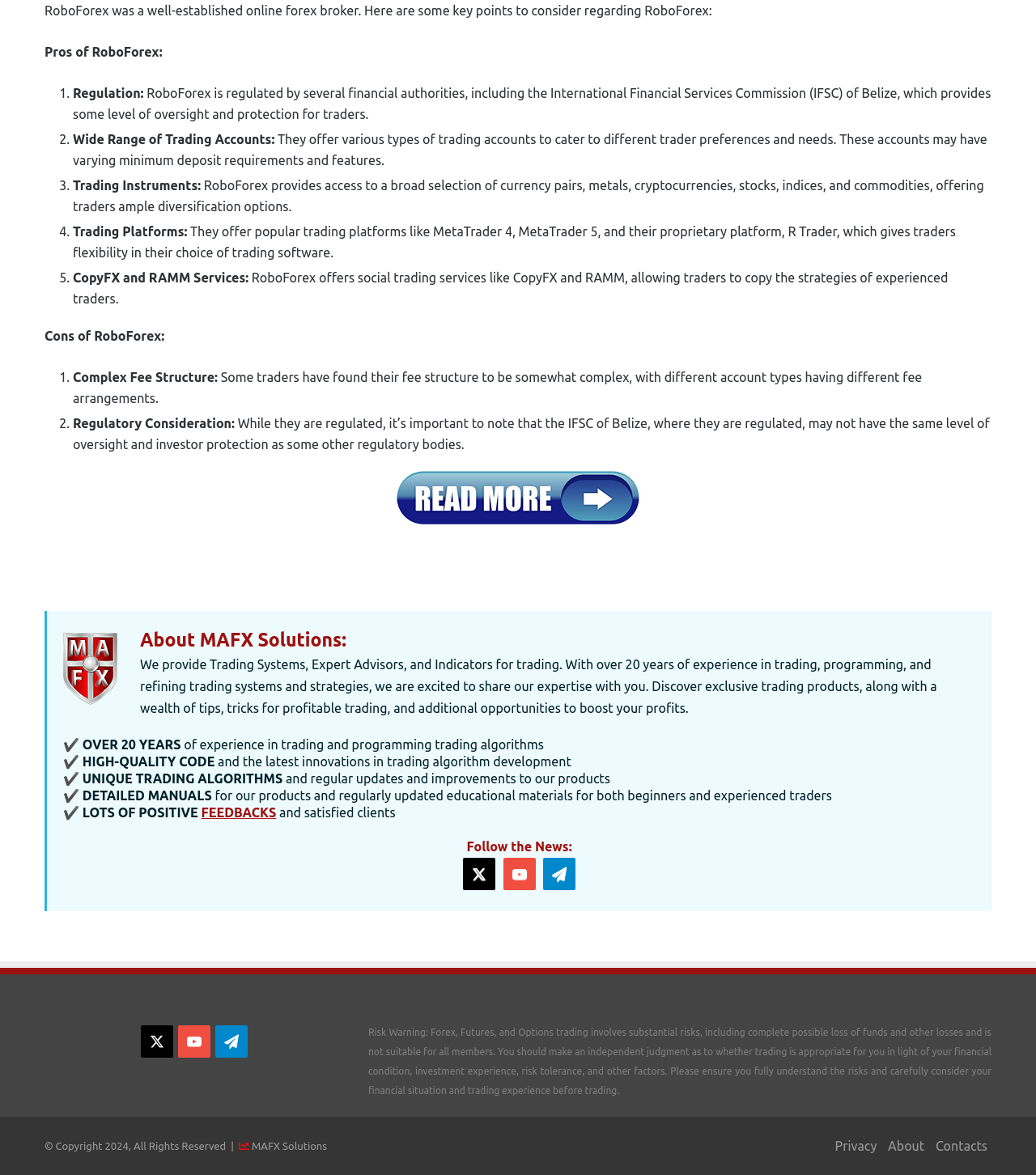What is the warning about trading?
Examine the screenshot and reply with a single word or phrase.

Risk of loss